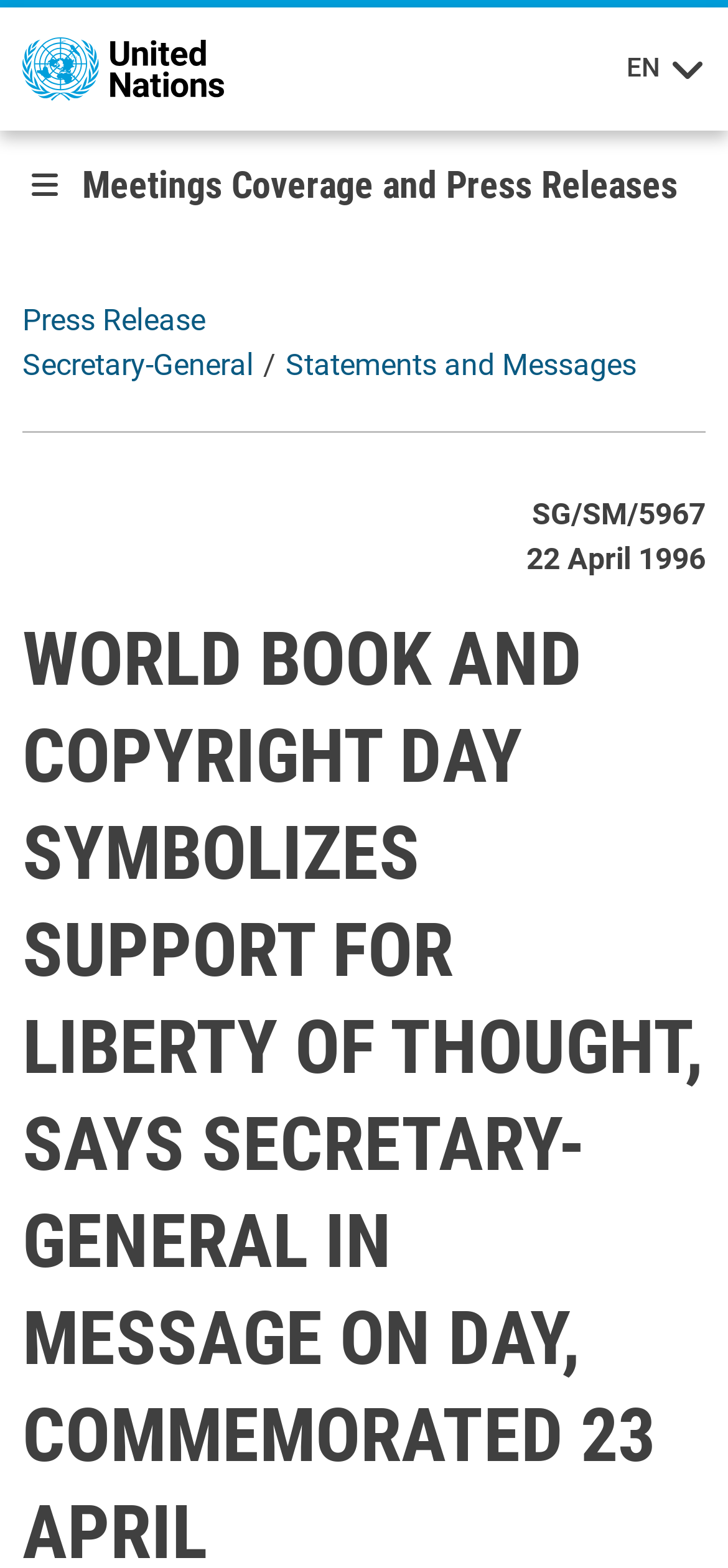Can you give a detailed response to the following question using the information from the image? What is the date of the press release?

I found a StaticText element with the text '22 April 1996' which is likely to be the date of the press release. This element is located within the 'Meetings Coverage and Press Releases' category.